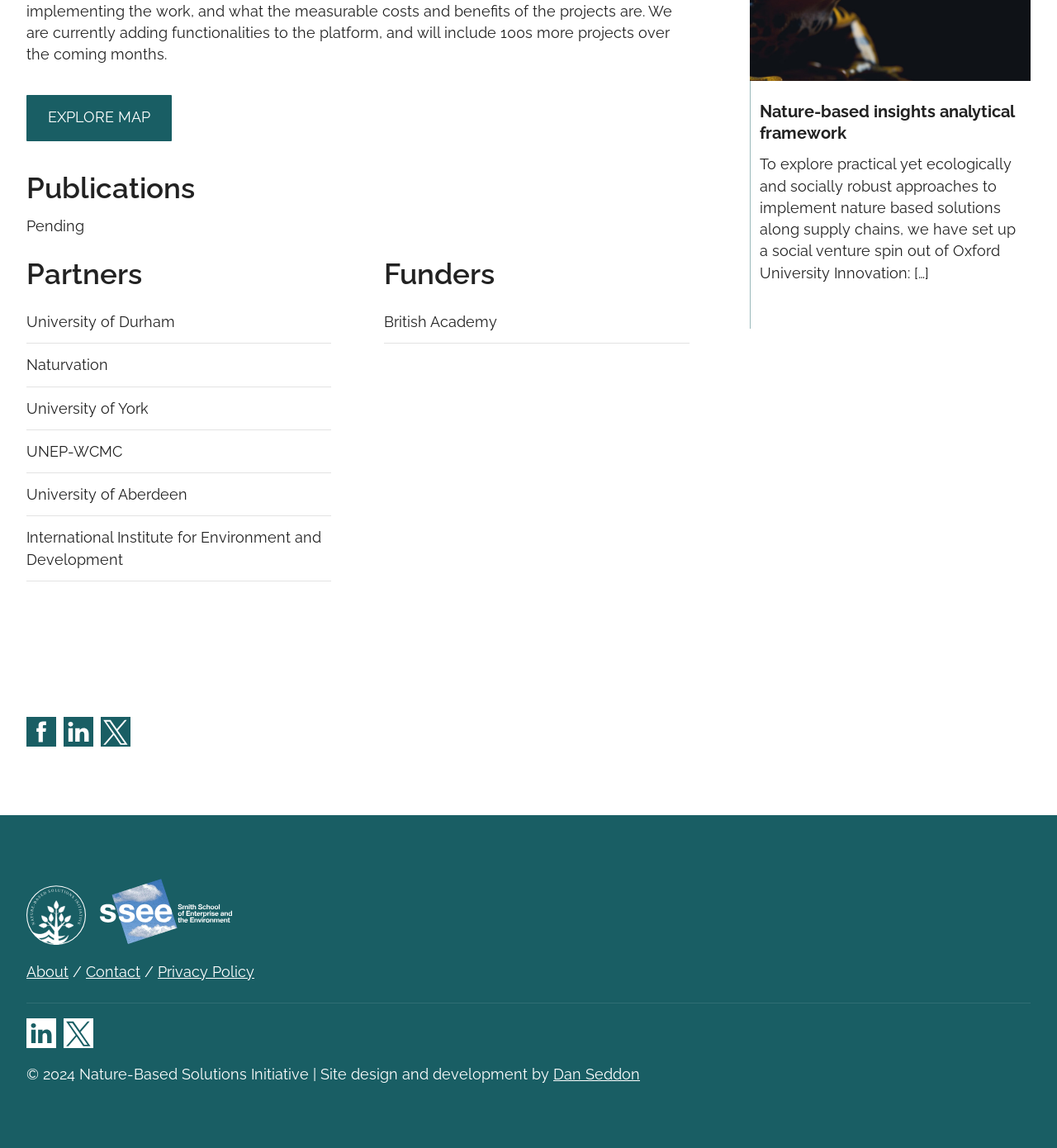Locate the bounding box coordinates of the clickable part needed for the task: "Explore the map".

[0.025, 0.083, 0.162, 0.123]